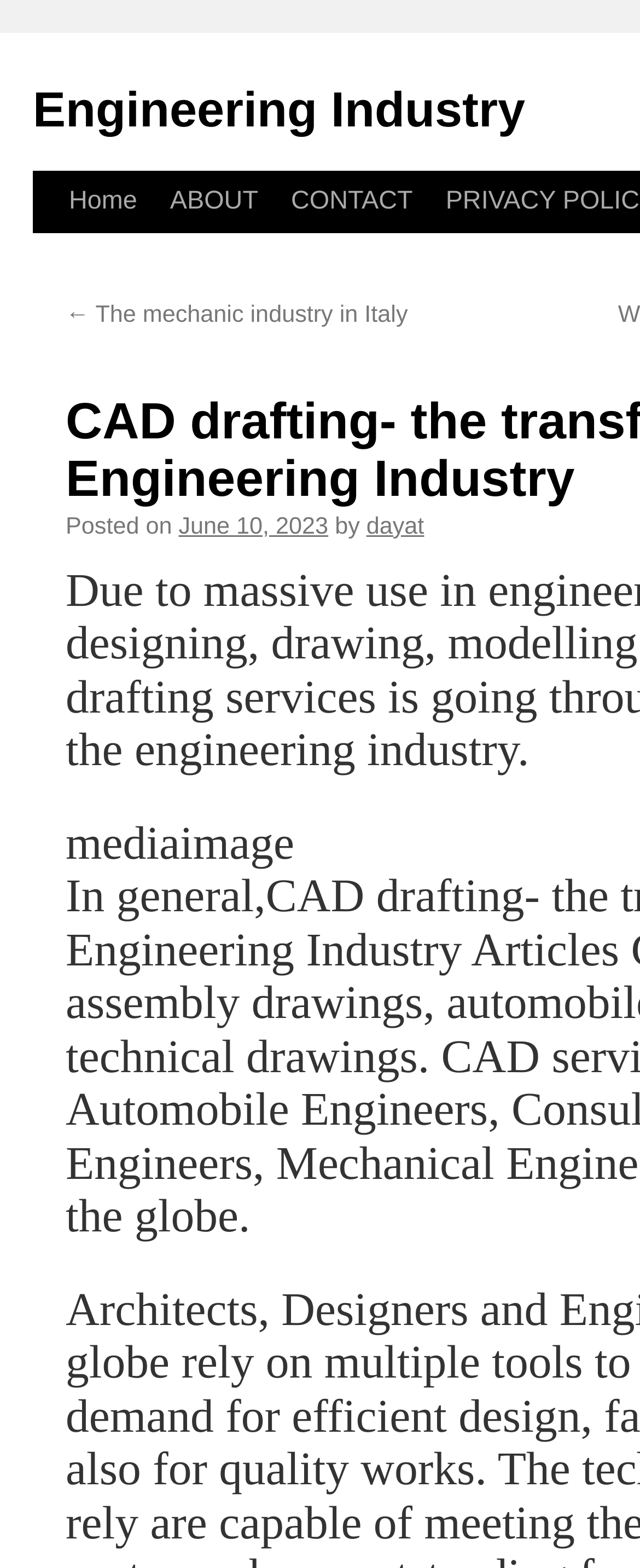Please specify the bounding box coordinates of the element that should be clicked to execute the given instruction: 'read about the company'. Ensure the coordinates are four float numbers between 0 and 1, expressed as [left, top, right, bottom].

[0.24, 0.109, 0.429, 0.149]